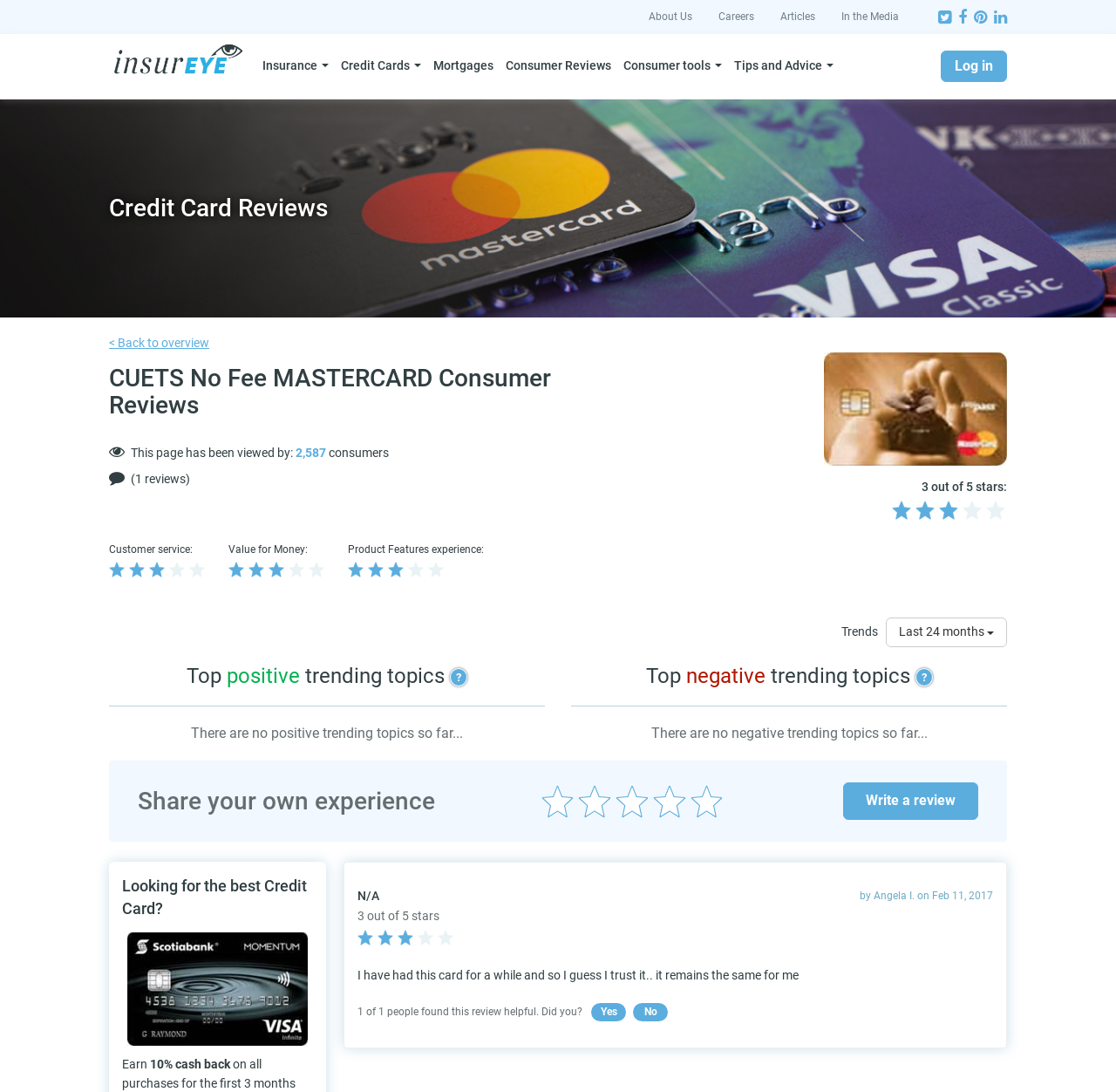How many consumers have viewed this page?
Refer to the screenshot and respond with a concise word or phrase.

2,587